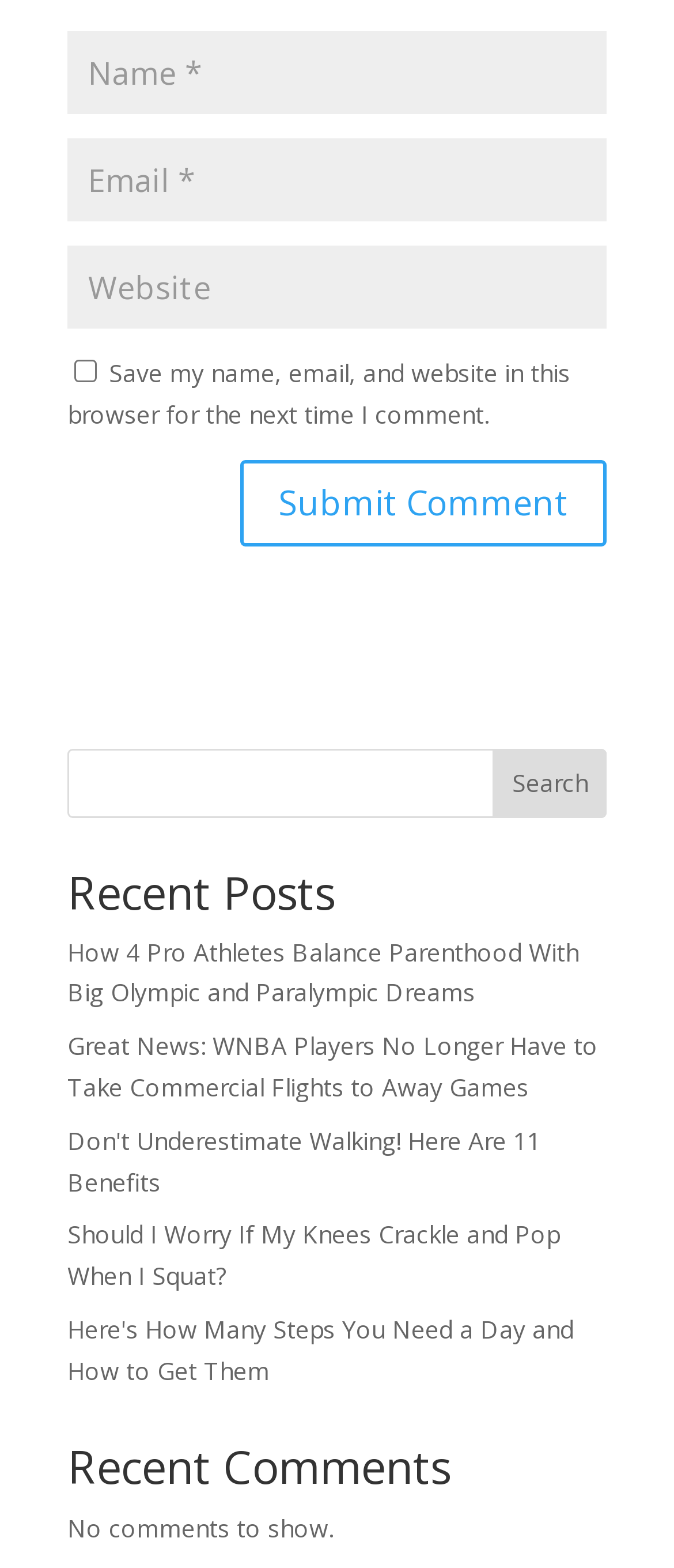Please determine the bounding box coordinates of the element to click on in order to accomplish the following task: "Enter your name". Ensure the coordinates are four float numbers ranging from 0 to 1, i.e., [left, top, right, bottom].

[0.1, 0.02, 0.9, 0.073]